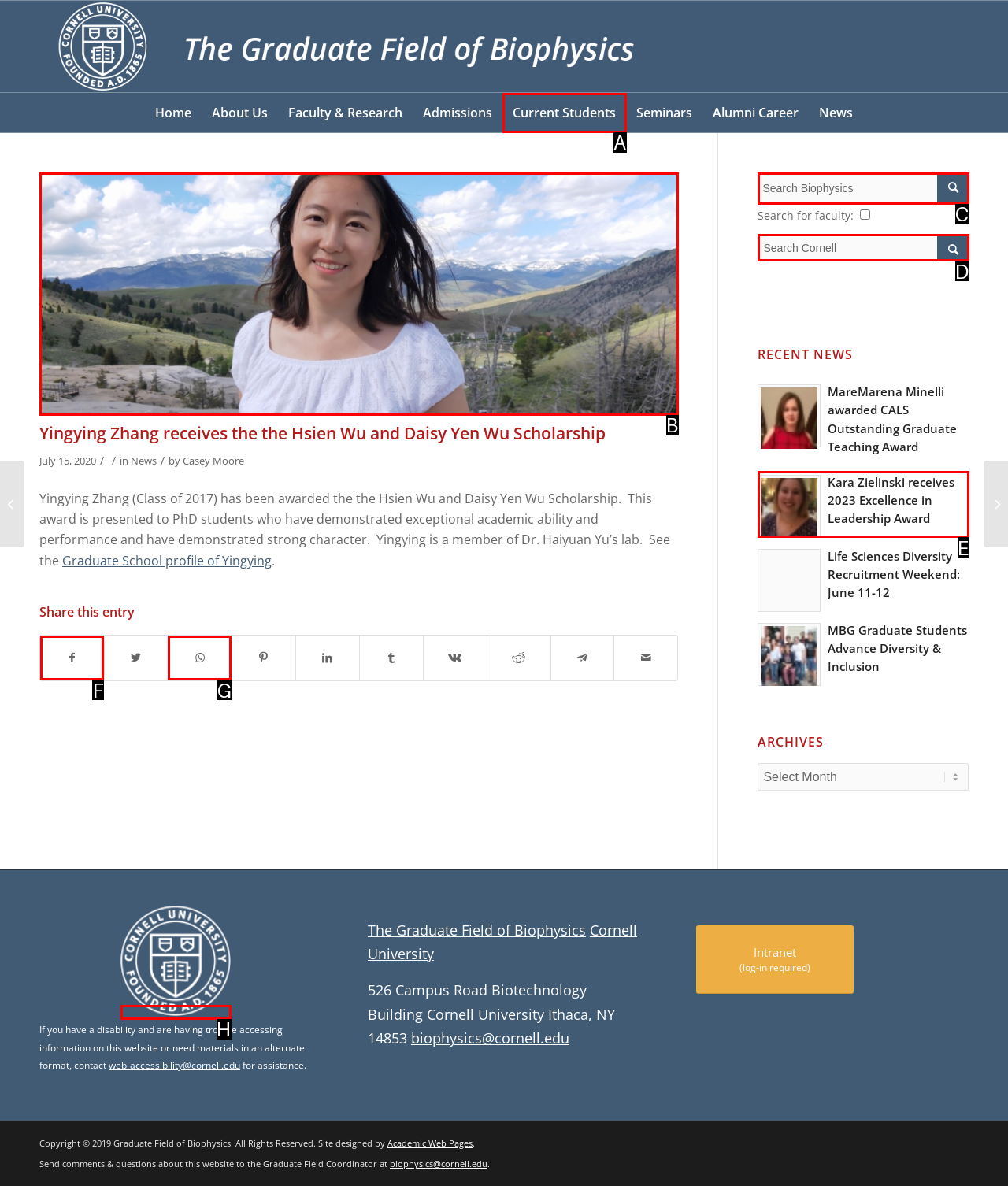Determine the HTML element that best aligns with the description: Current Students
Answer with the appropriate letter from the listed options.

A